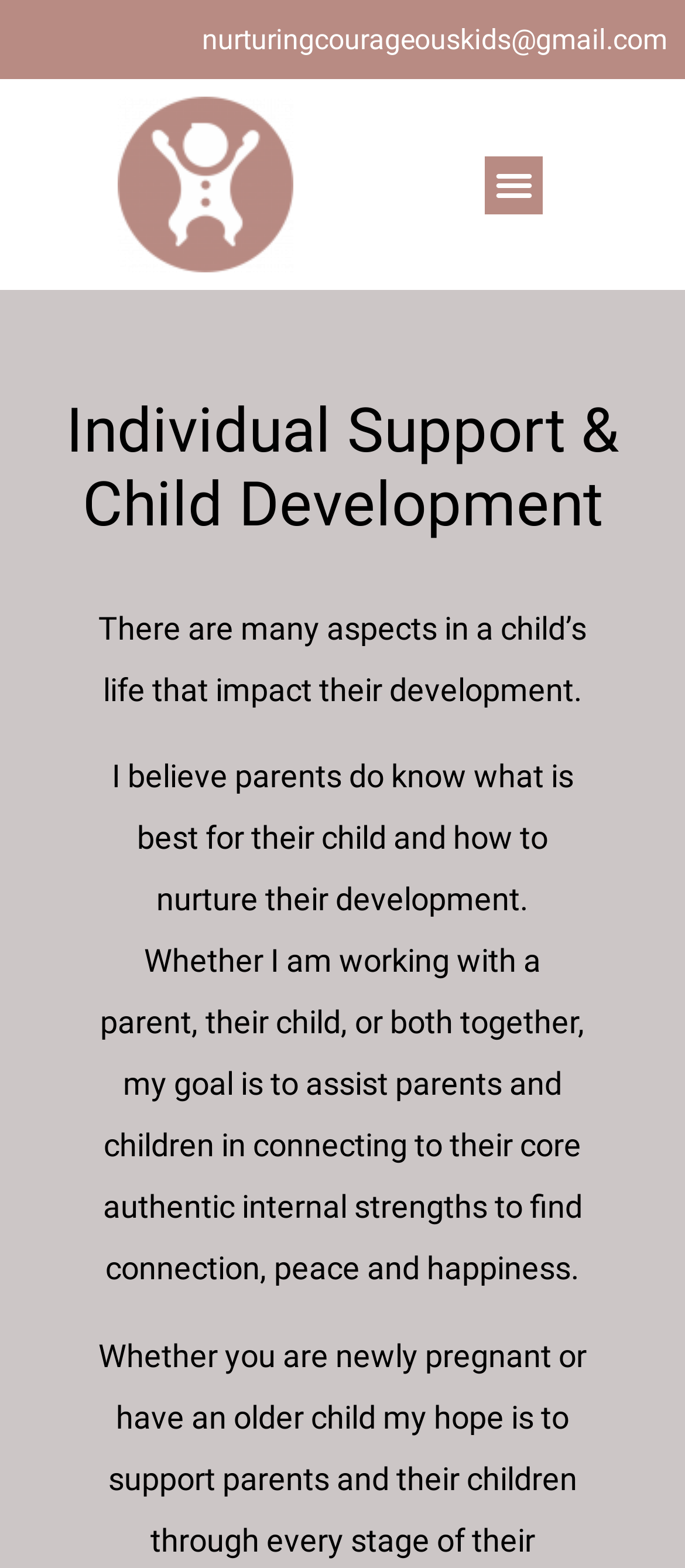Provide the bounding box coordinates of the HTML element this sentence describes: "Menu". The bounding box coordinates consist of four float numbers between 0 and 1, i.e., [left, top, right, bottom].

[0.708, 0.099, 0.792, 0.136]